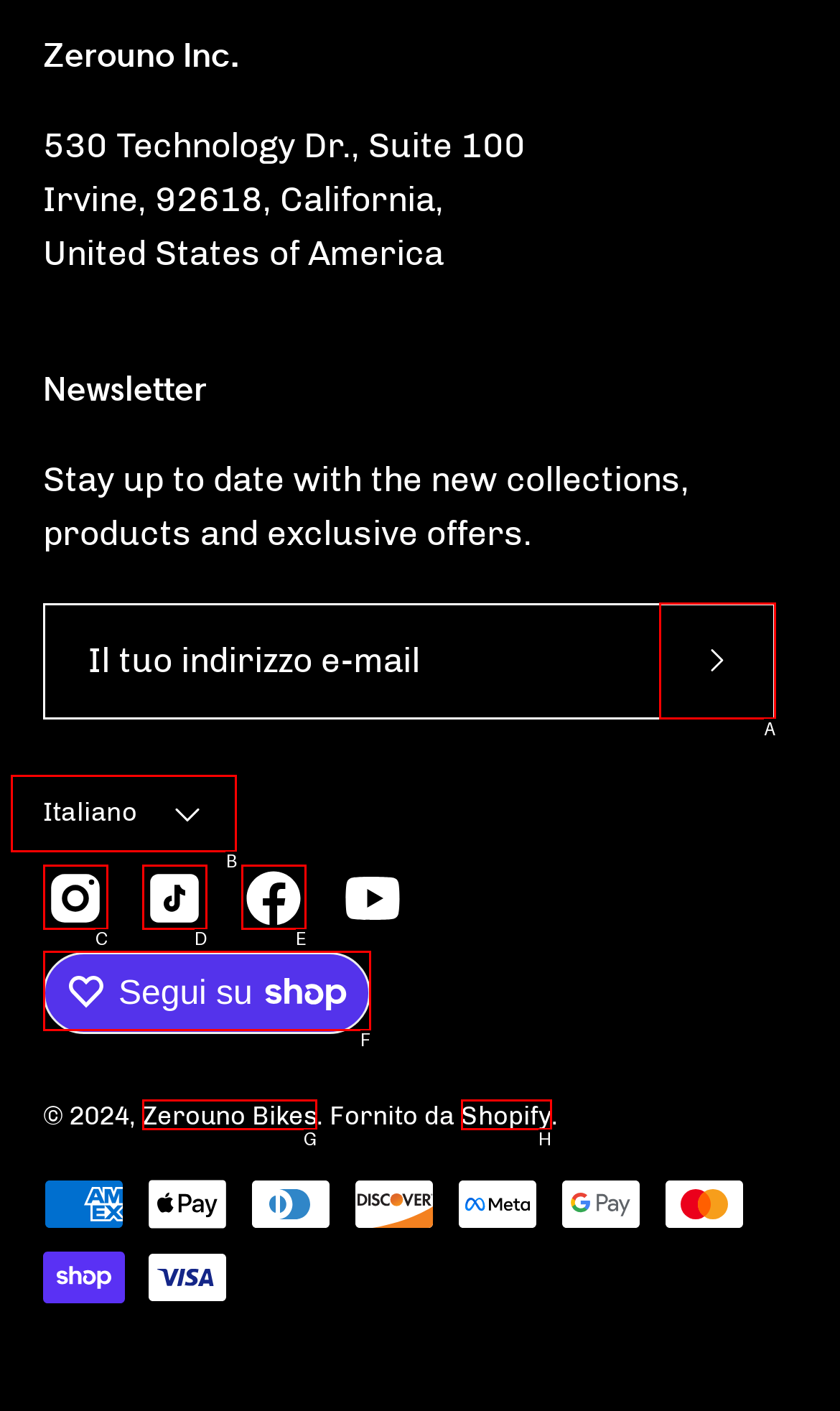Look at the description: Iscriviti alla nostra newsletter
Determine the letter of the matching UI element from the given choices.

A